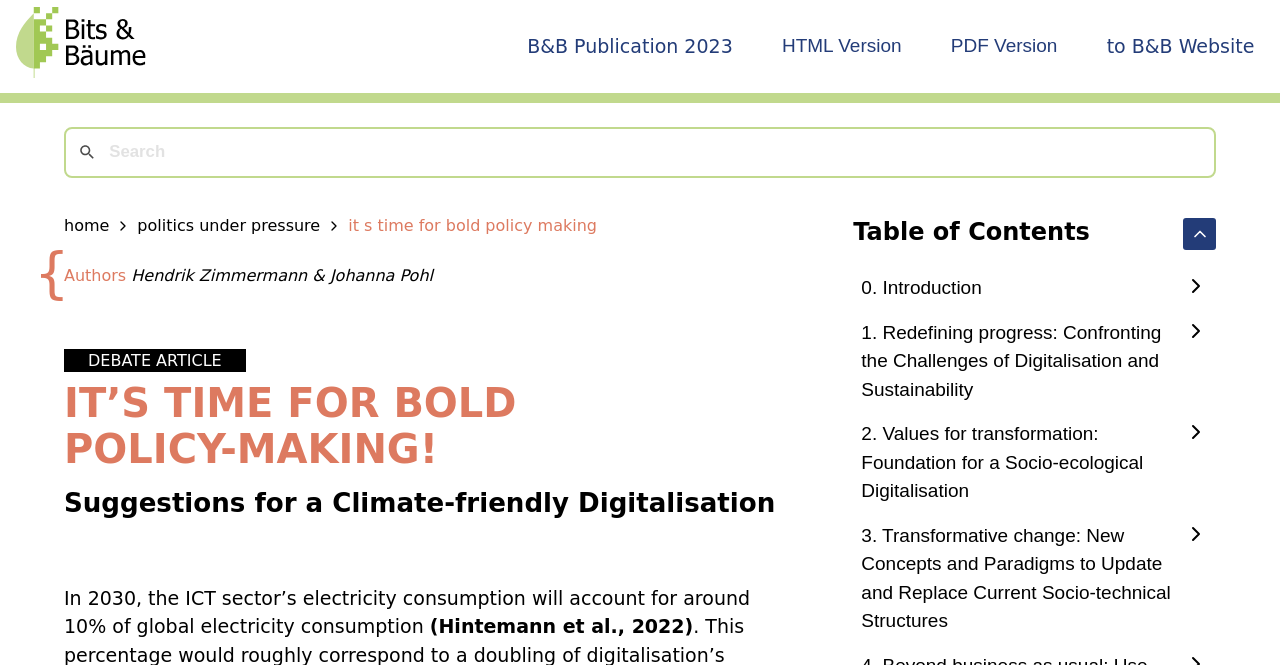How many menu items are in the table of contents?
Using the information from the image, give a concise answer in one word or a short phrase.

4